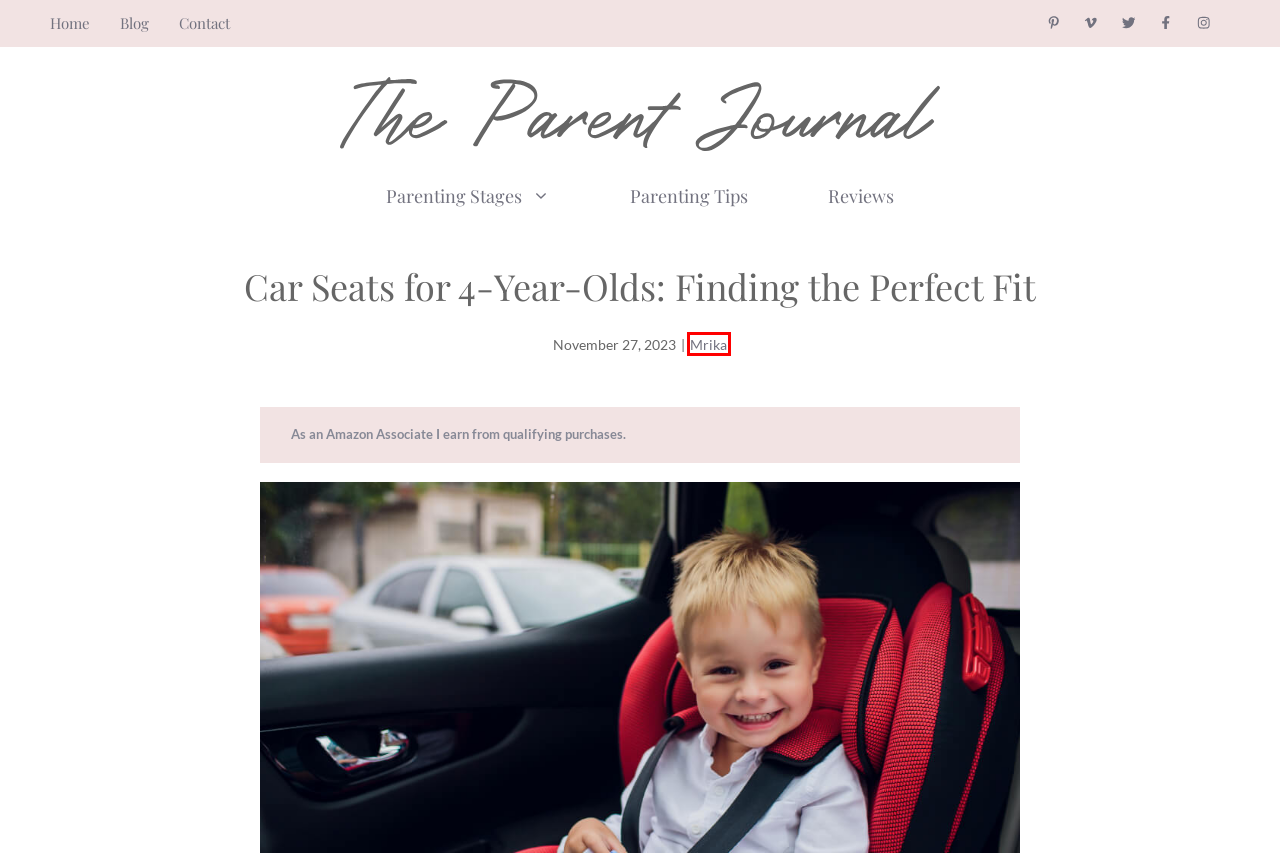Check out the screenshot of a webpage with a red rectangle bounding box. Select the best fitting webpage description that aligns with the new webpage after clicking the element inside the bounding box. Here are the candidates:
A. Parenting Tips - The Parent Journal
B. Mrika - The Parent Journal
C. Contact - The Parent Journal
D. Parenting Stages - The Parent Journal
E. The Parent Journal - Parenting Advice Tips & More
F. Blog - The Parent Journal
G. Pregnancy - The Parent Journal
H. Reviews - The Parent Journal

B